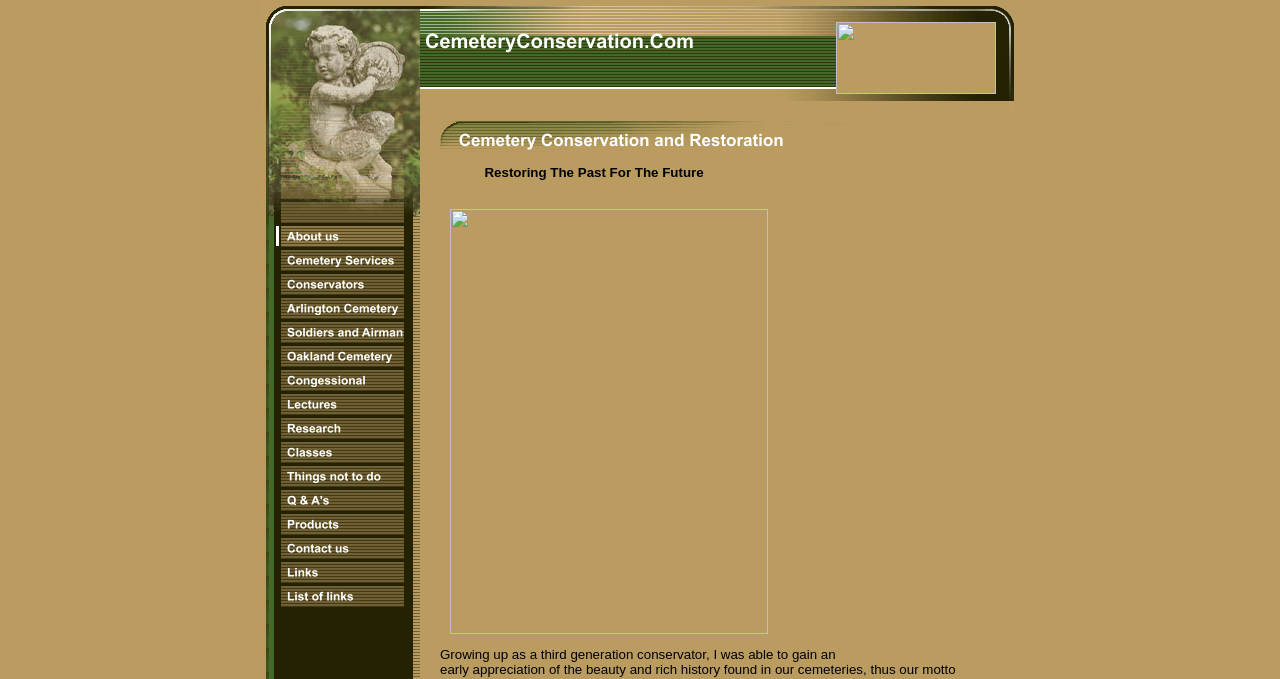Provide the bounding box coordinates of the HTML element described as: "alt="Conservators" name="CM4all_31301"". The bounding box coordinates should be four float numbers between 0 and 1, i.e., [left, top, right, bottom].

[0.216, 0.418, 0.316, 0.44]